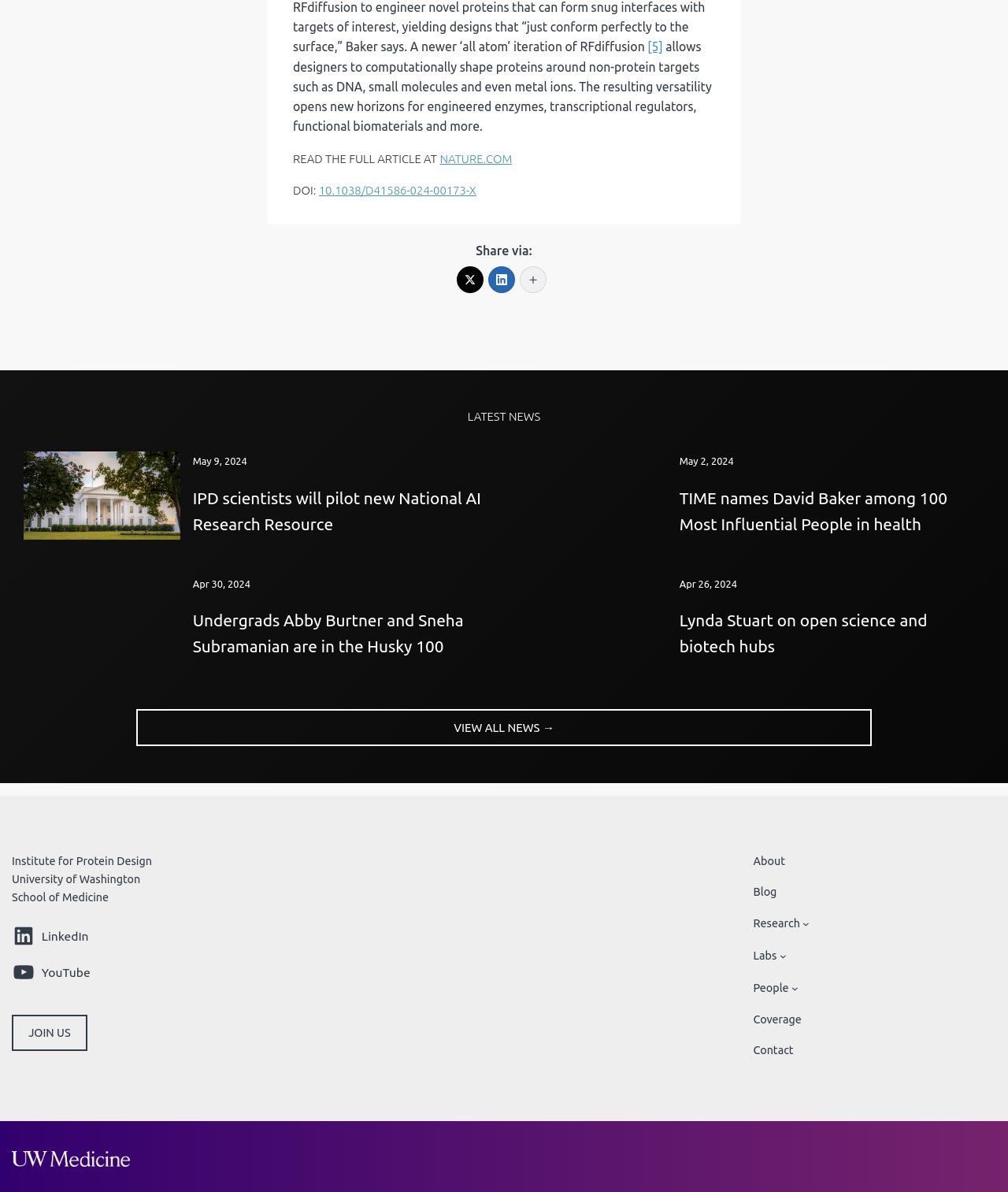Locate the bounding box coordinates of the element you need to click to accomplish the task described by this instruction: "View all news".

[0.135, 0.595, 0.865, 0.626]